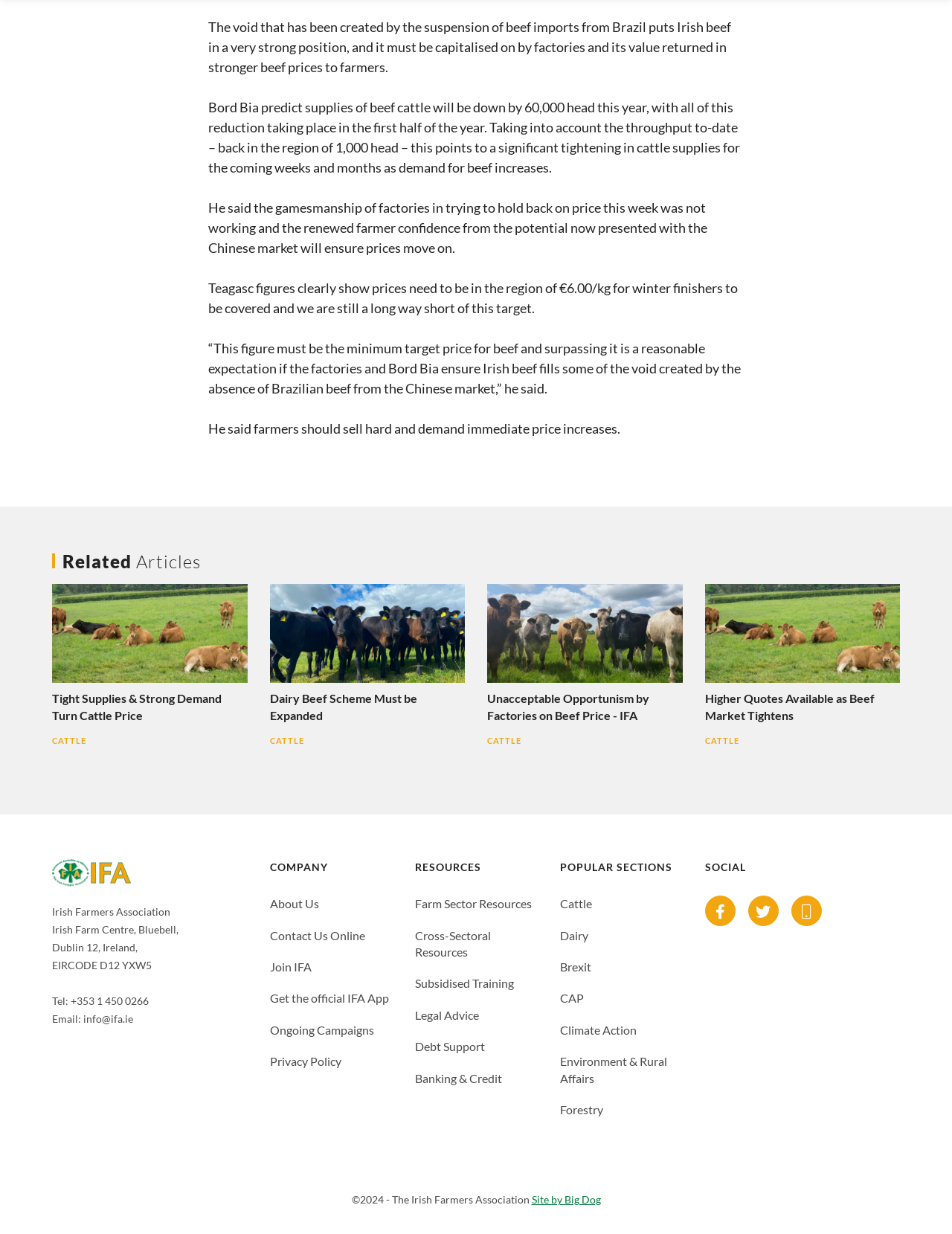Identify the bounding box for the UI element described as: "Contact Us Online". The coordinates should be four float numbers between 0 and 1, i.e., [left, top, right, bottom].

[0.283, 0.752, 0.383, 0.764]